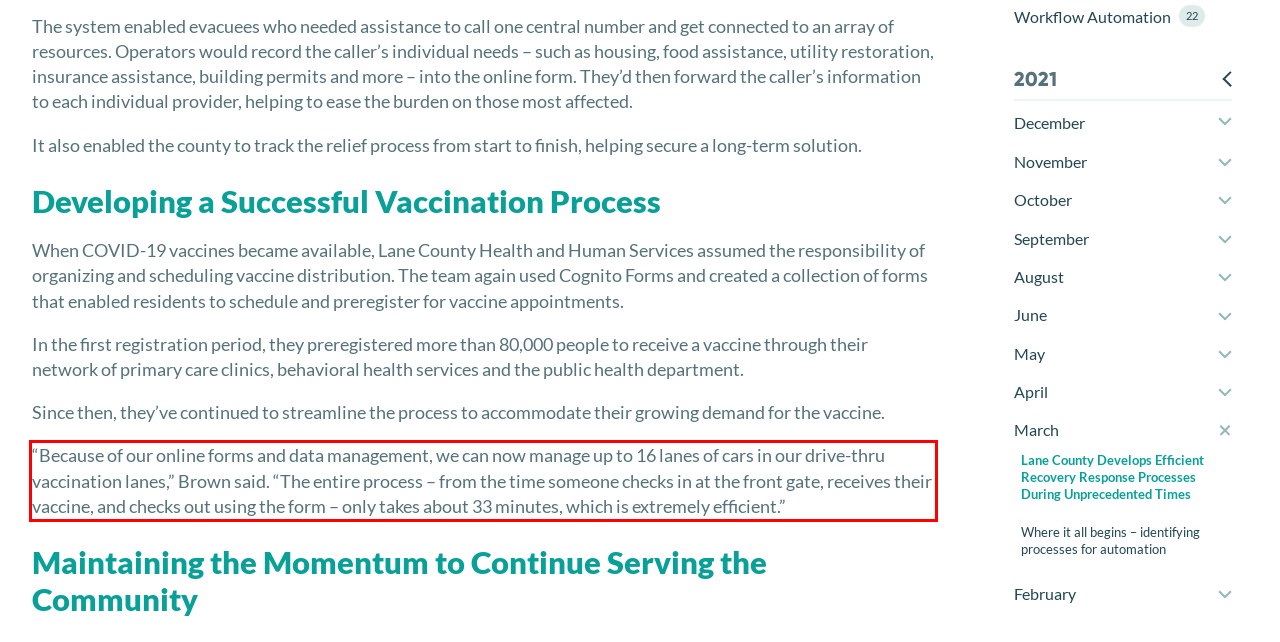From the screenshot of the webpage, locate the red bounding box and extract the text contained within that area.

“Because of our online forms and data management, we can now manage up to 16 lanes of cars in our drive-thru vaccination lanes,” Brown said. “The entire process – from the time someone checks in at the front gate, receives their vaccine, and checks out using the form – only takes about 33 minutes, which is extremely efficient.”